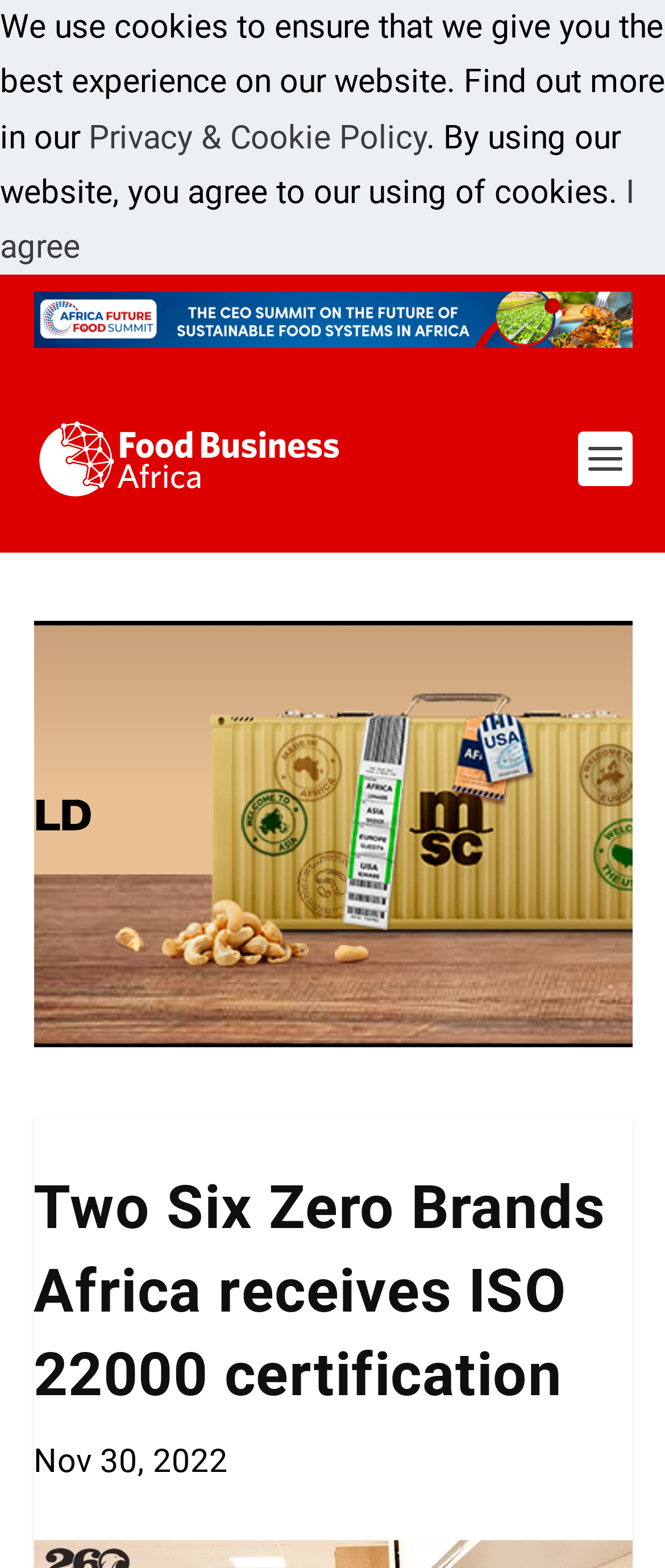Identify the bounding box of the UI element described as follows: "alt="Advertisement"". Provide the coordinates as four float numbers in the range of 0 to 1 [left, top, right, bottom].

[0.05, 0.187, 0.95, 0.222]